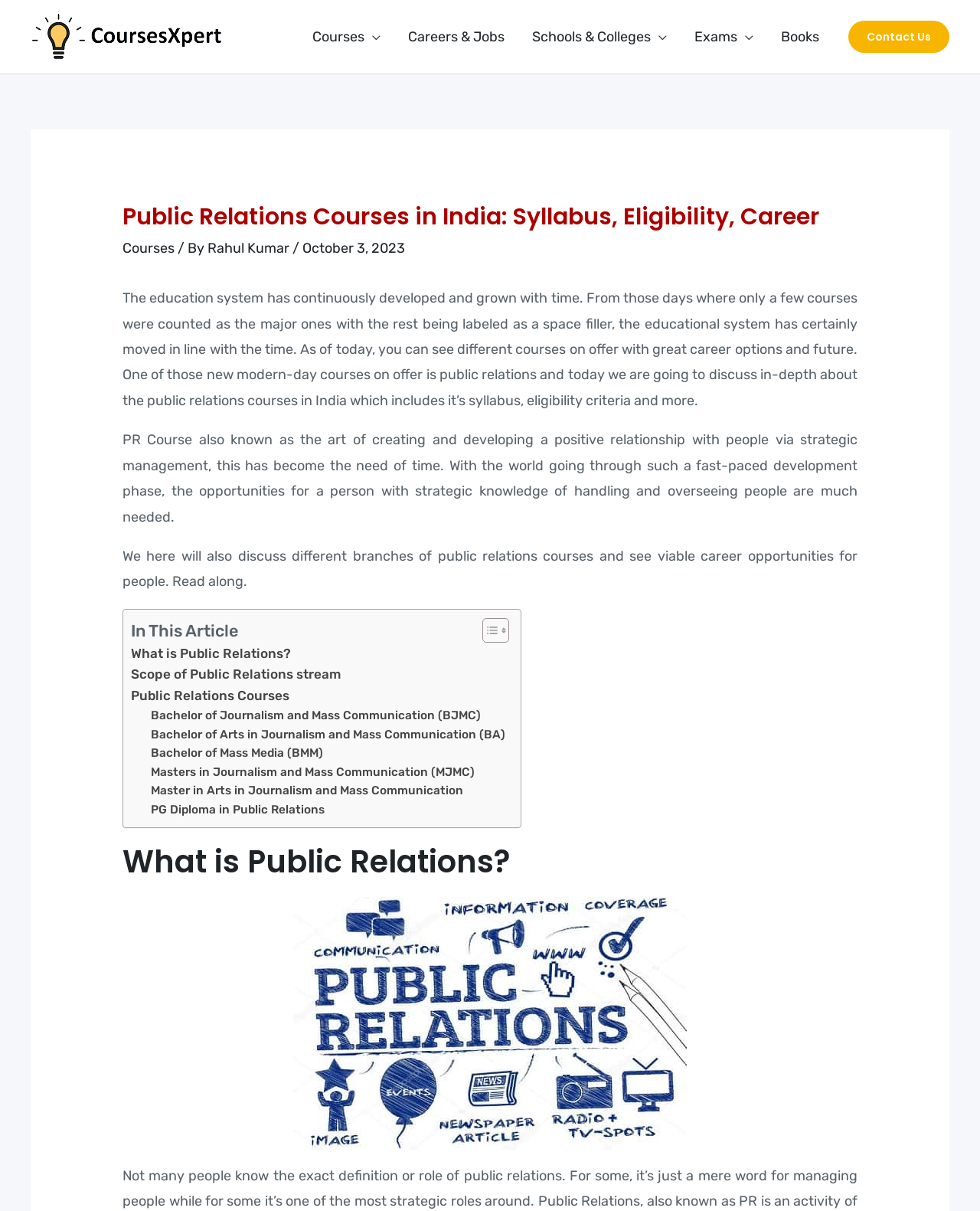Identify the bounding box coordinates of the area you need to click to perform the following instruction: "Click the Contact Us link".

[0.866, 0.017, 0.969, 0.044]